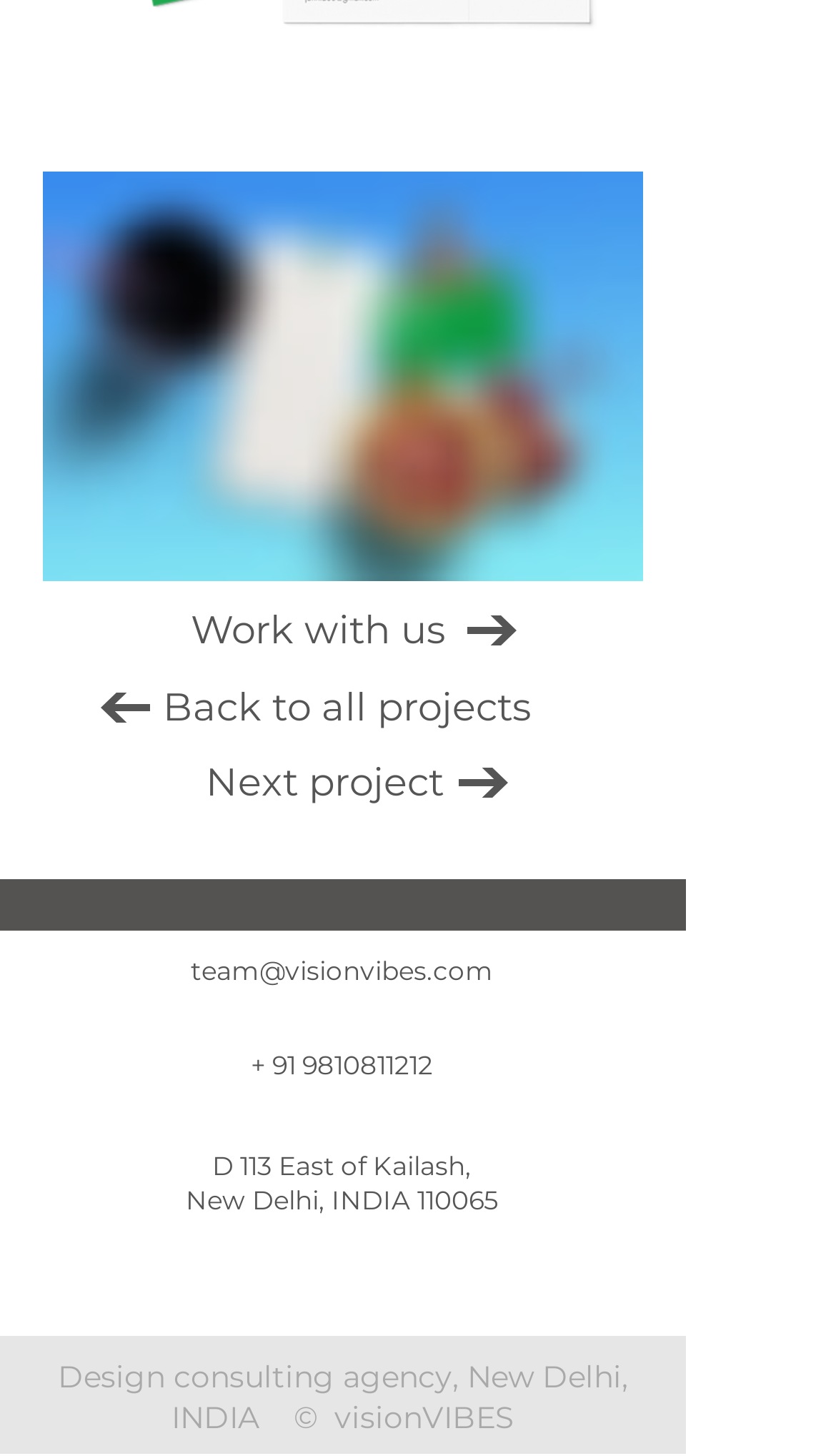Using the provided description: "91 9810811212", find the bounding box coordinates of the corresponding UI element. The output should be four float numbers between 0 and 1, in the format [left, top, right, bottom].

[0.326, 0.72, 0.518, 0.742]